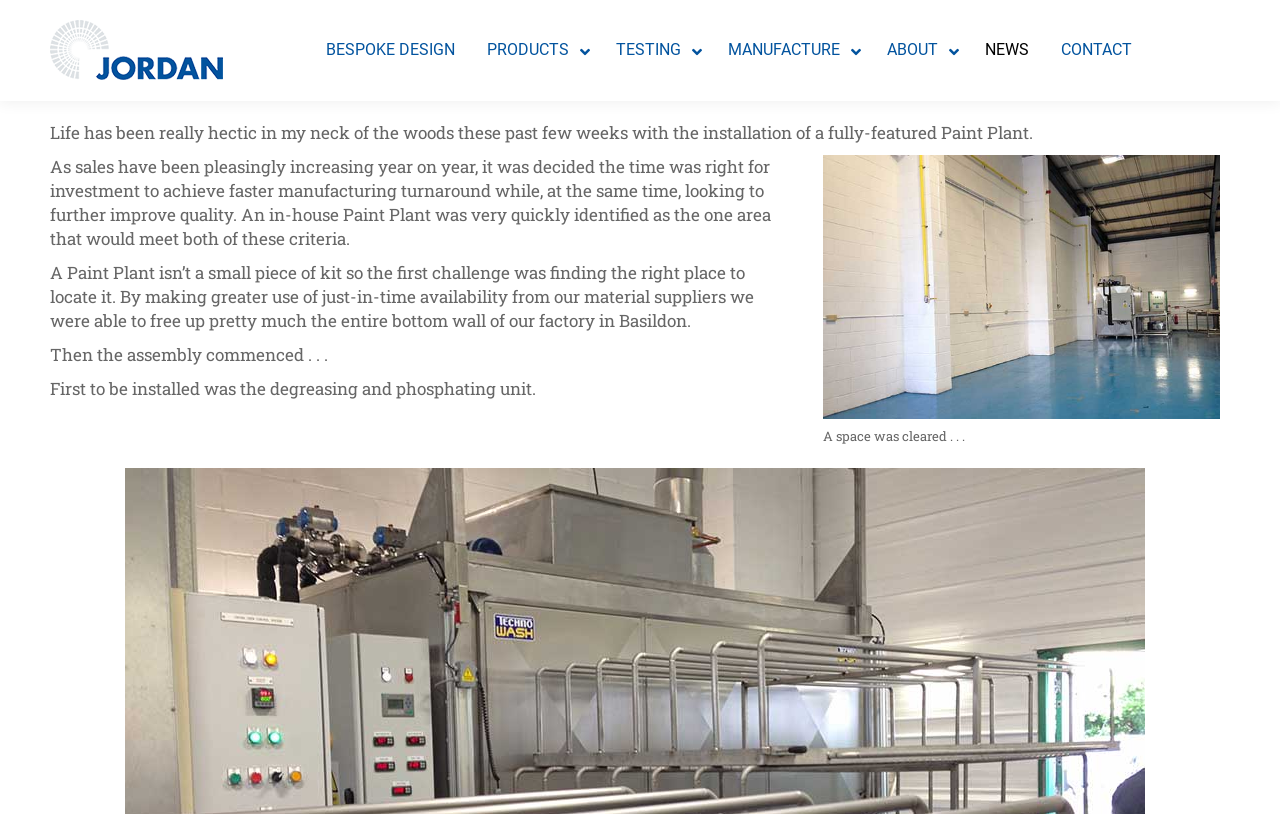What is the name of the company?
Using the image, provide a detailed and thorough answer to the question.

The company name is mentioned in the link 'Lighting manufacturers - Jordan Reflectors Ltd - state of the art OEM design' at the top of the webpage, which suggests that the company is Jordan Reflectors Ltd.